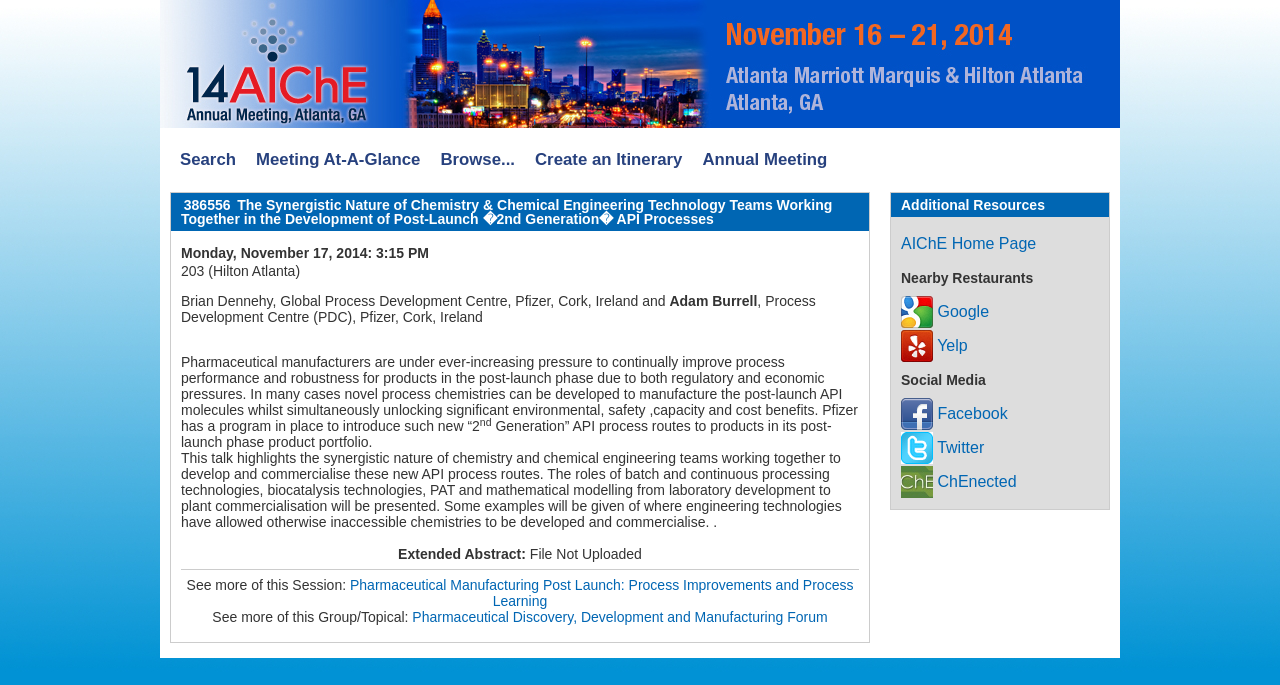Respond with a single word or phrase for the following question: 
Where is the meeting taking place?

Hilton Atlanta